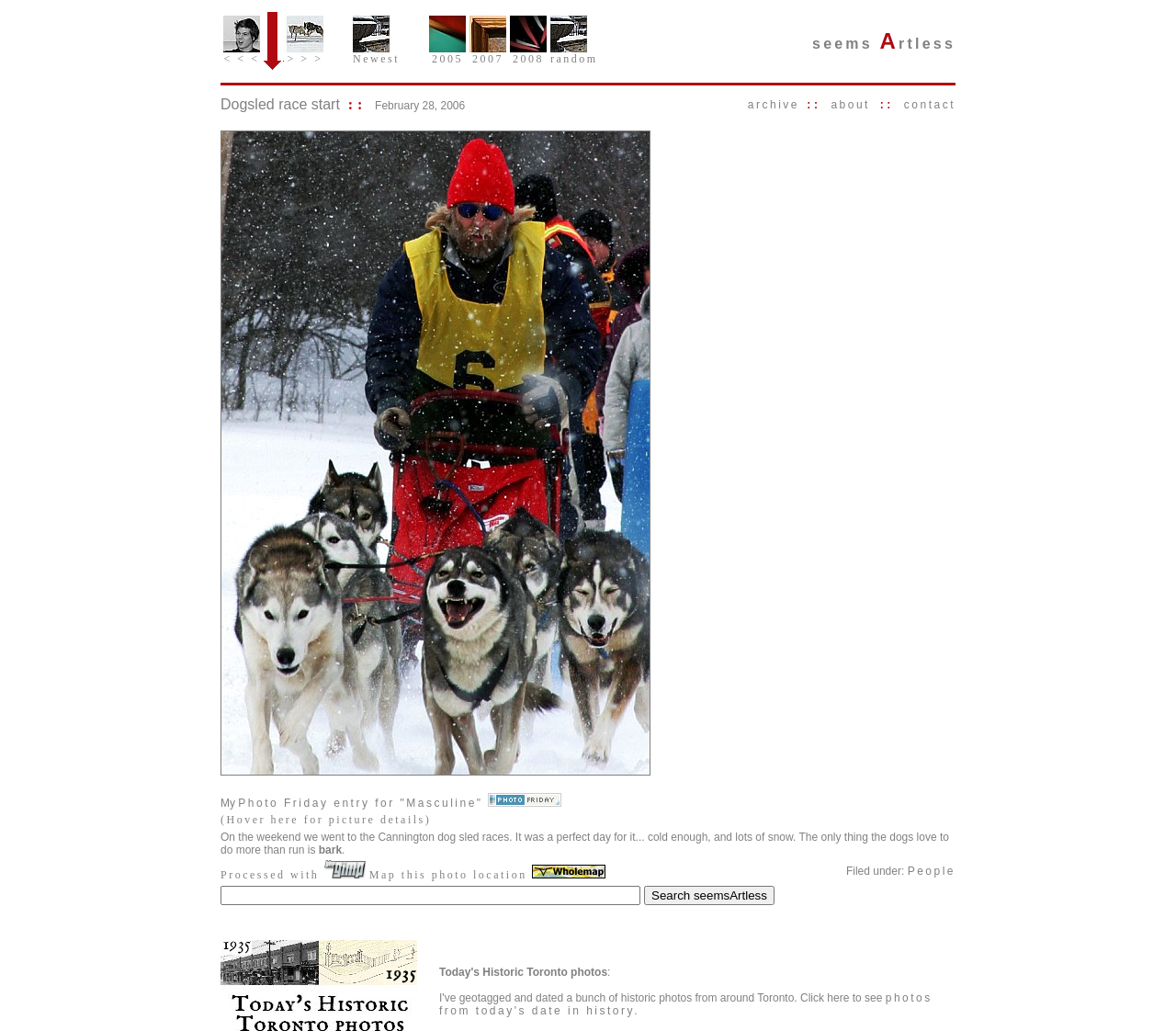Find the bounding box coordinates for the area you need to click to carry out the instruction: "Click on the previous picture". The coordinates should be four float numbers between 0 and 1, indicated as [left, top, right, bottom].

[0.19, 0.041, 0.221, 0.064]